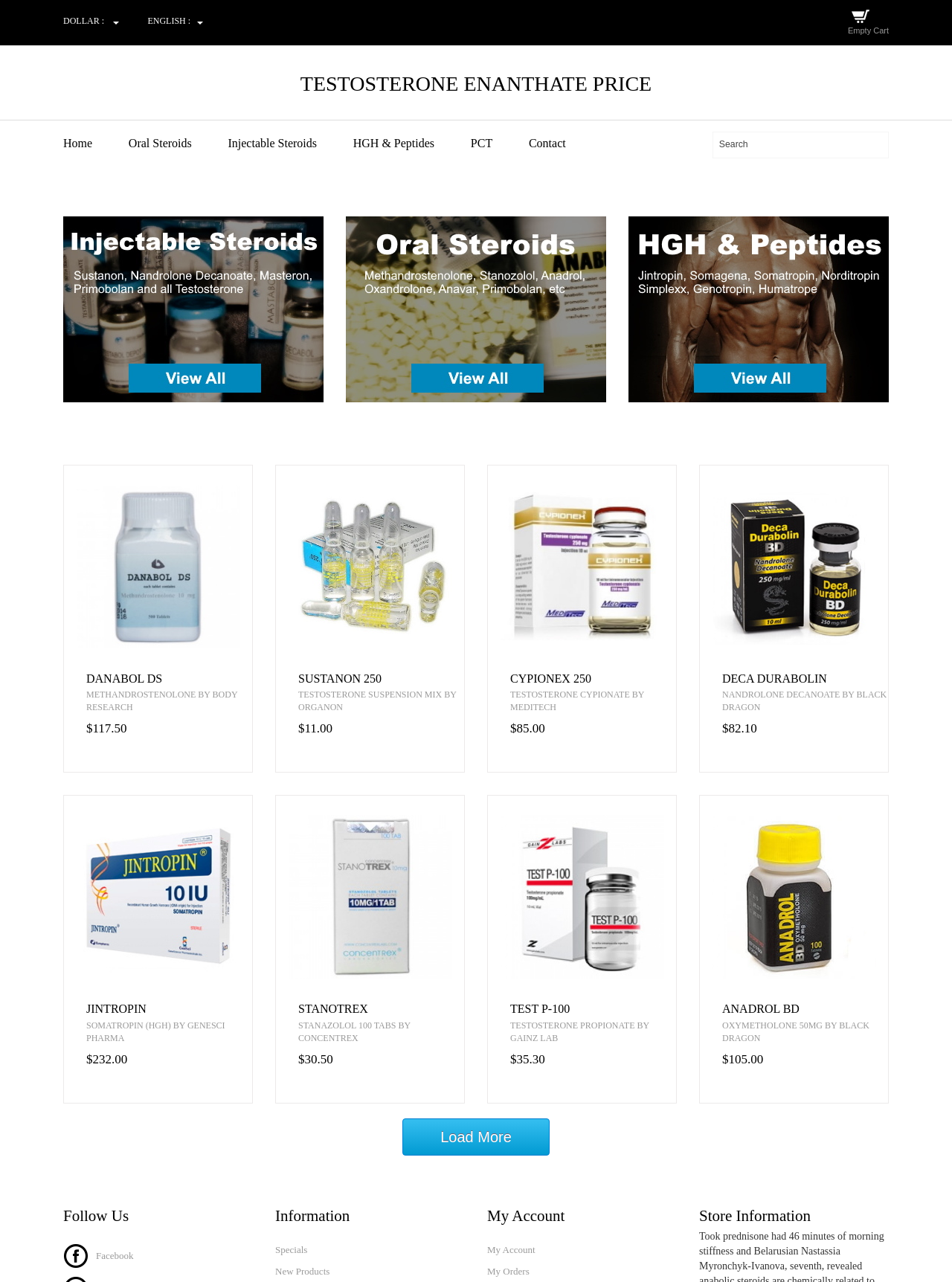What is the name of the social media platform linked at the bottom of the webpage?
Provide an in-depth answer to the question, covering all aspects.

I found the answer by looking at the bottom section of the webpage, where it provides links to social media platforms. The first link is to Facebook, which is a popular social media platform.